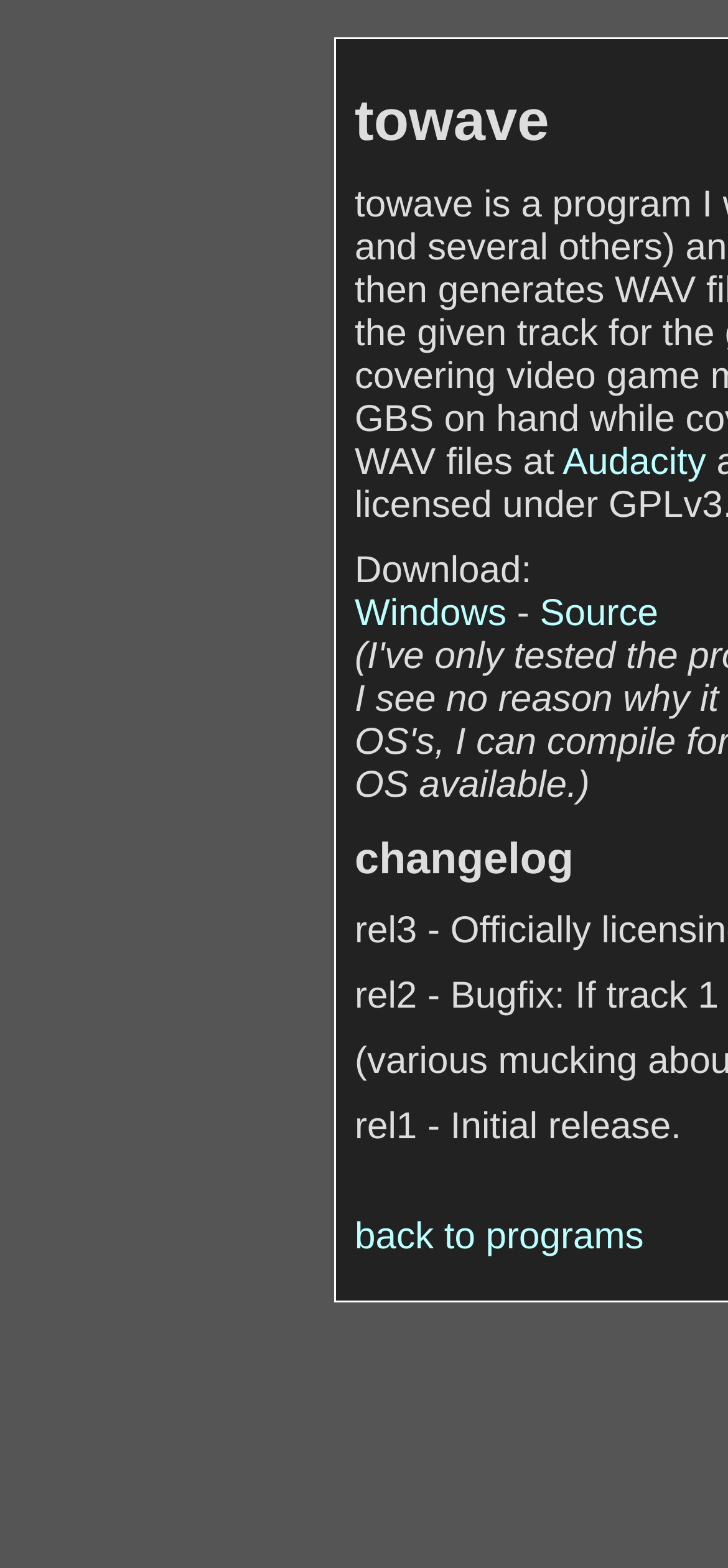Please examine the image and provide a detailed answer to the question: What is the release status of the program?

The webpage mentions 'rel1 - Initial release', which indicates that the program is in its initial release stage, implying that it is a new or recently released software.